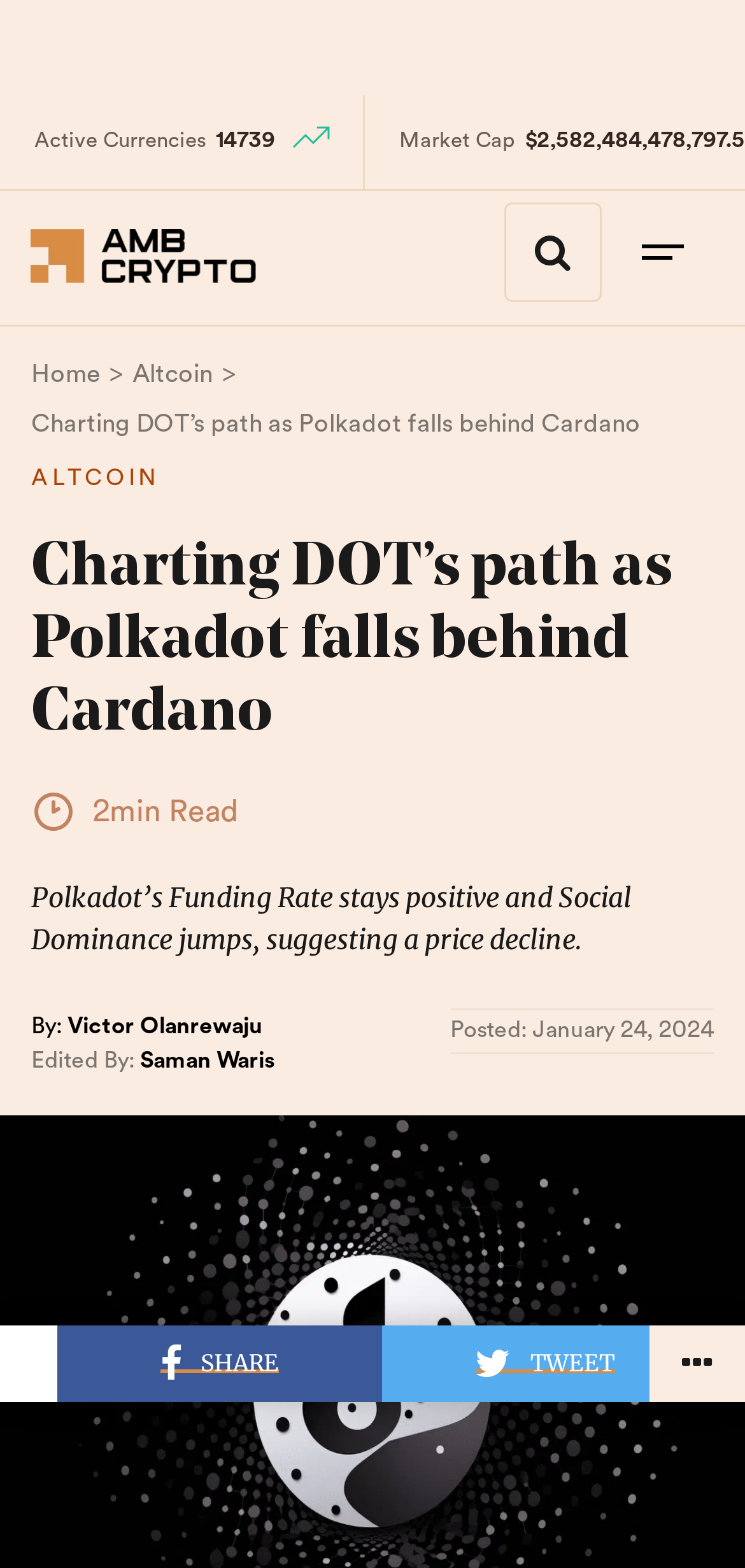What is the current market capitalization?
Based on the screenshot, provide your answer in one word or phrase.

Not provided